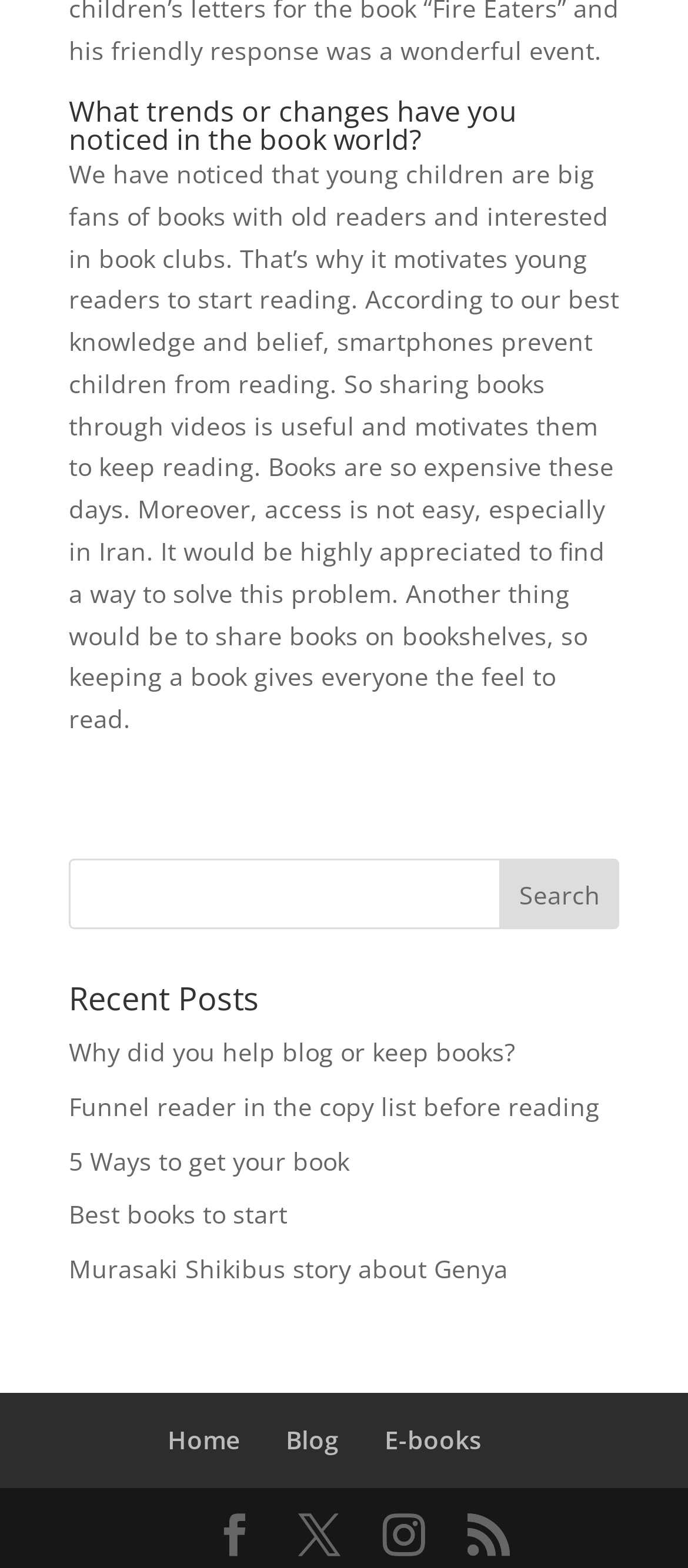Please specify the bounding box coordinates of the clickable region to carry out the following instruction: "Explore 'E-books'". The coordinates should be four float numbers between 0 and 1, in the format [left, top, right, bottom].

[0.559, 0.907, 0.7, 0.929]